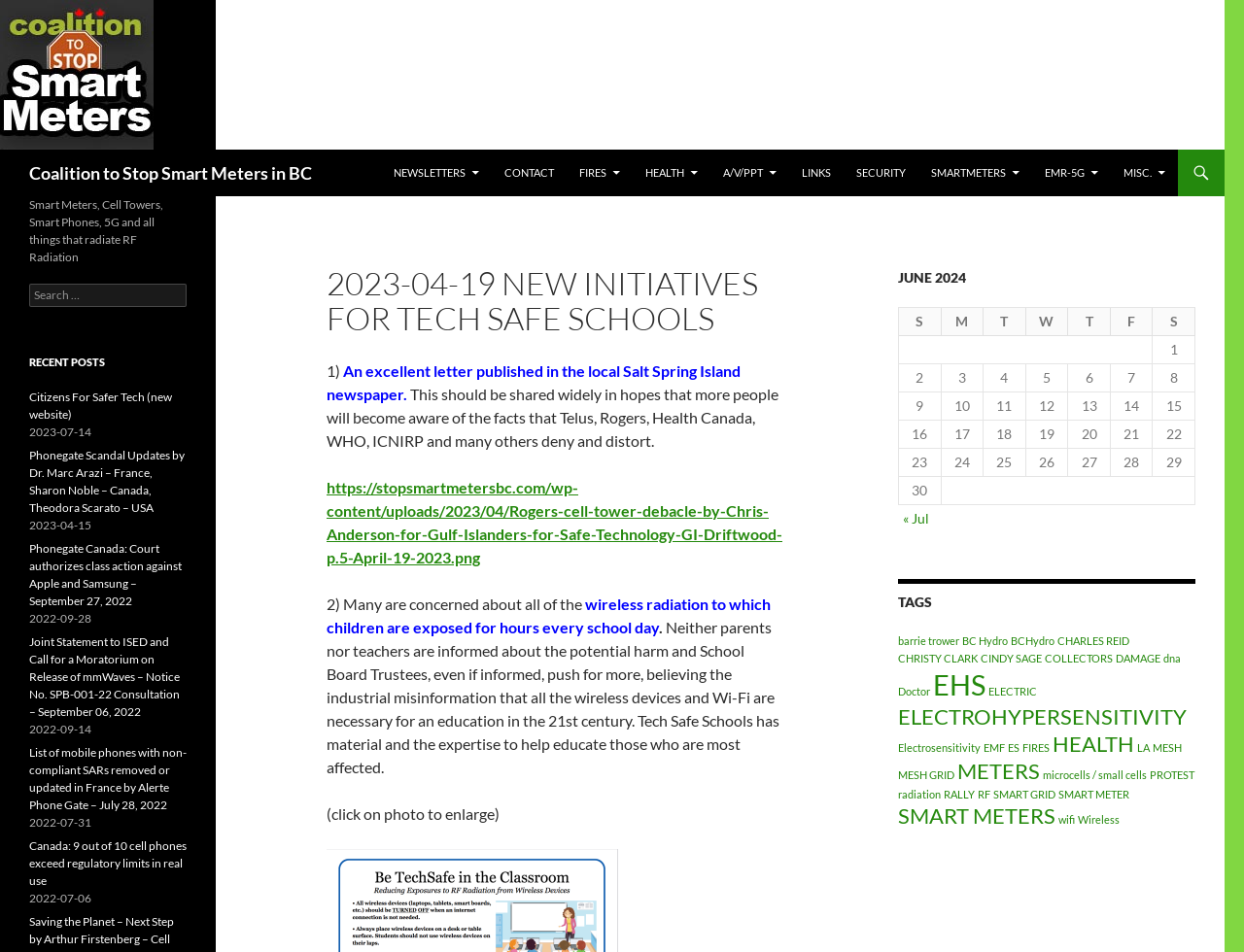Please identify the bounding box coordinates of the element I need to click to follow this instruction: "Click on the 'https://stopsmartmetersbc.com/wp-content/uploads/2023/04/Rogers-cell-tower-debacle-by-Chris-Anderson-for-Gulf-Islanders-for-Safe-Technology-GI-Driftwood-p.5-April-19-2023.png' link".

[0.262, 0.502, 0.629, 0.595]